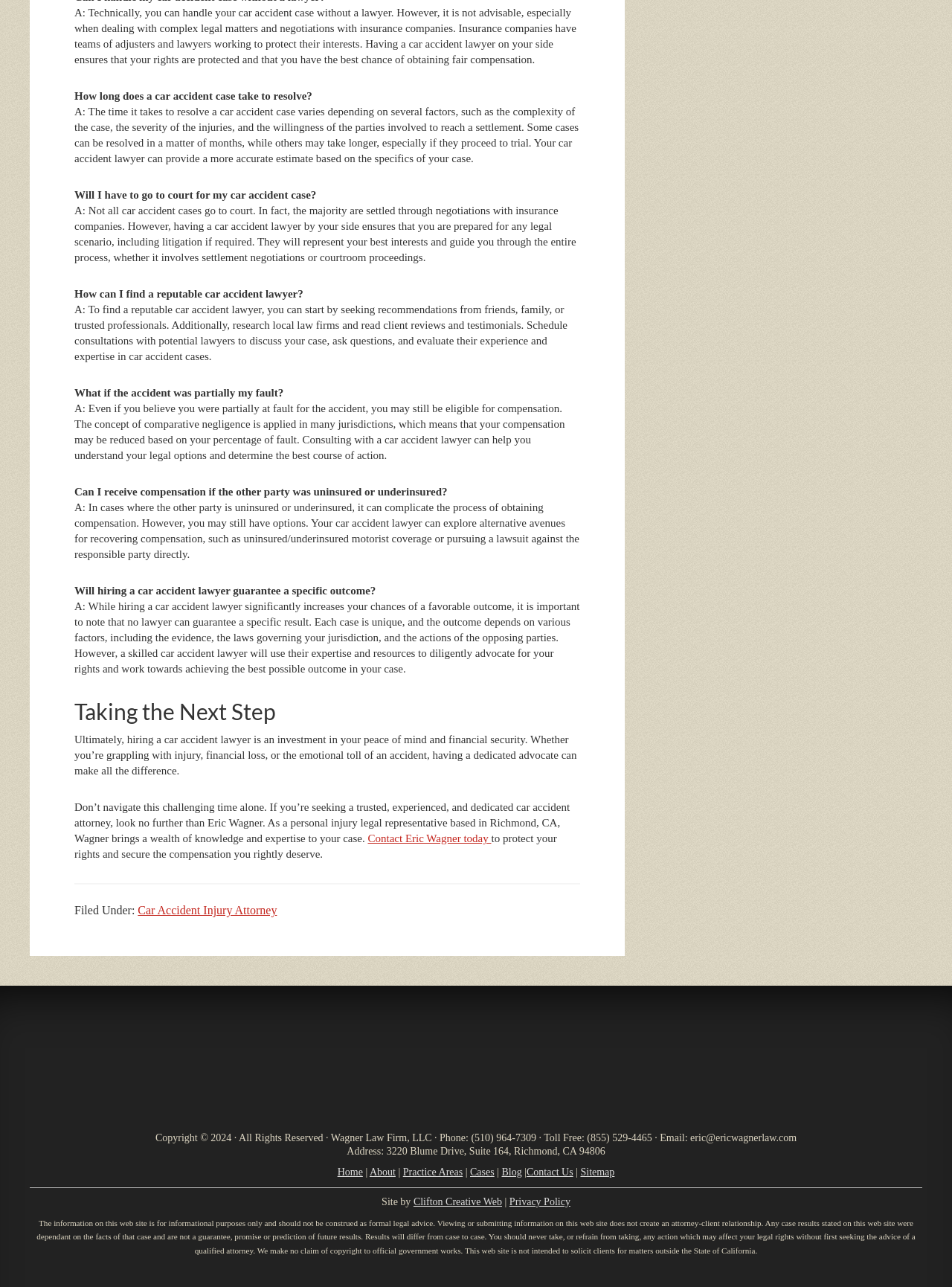What is the role of a car accident lawyer?
Based on the image, respond with a single word or phrase.

Protects your rights